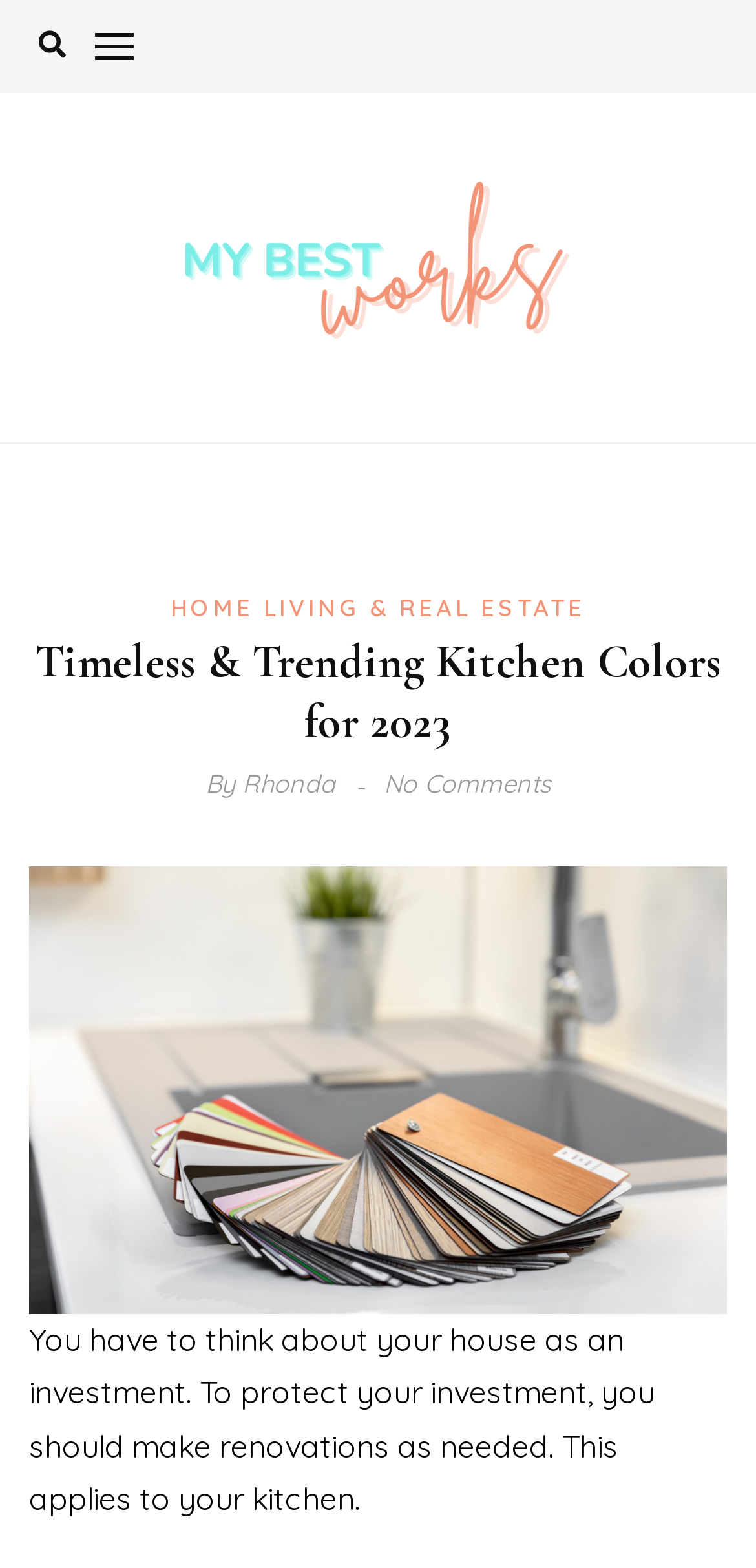Using the information shown in the image, answer the question with as much detail as possible: What is the number of comments on the article?

The article states 'No Comments' below the author's name, which indicates that there are no comments on the article.